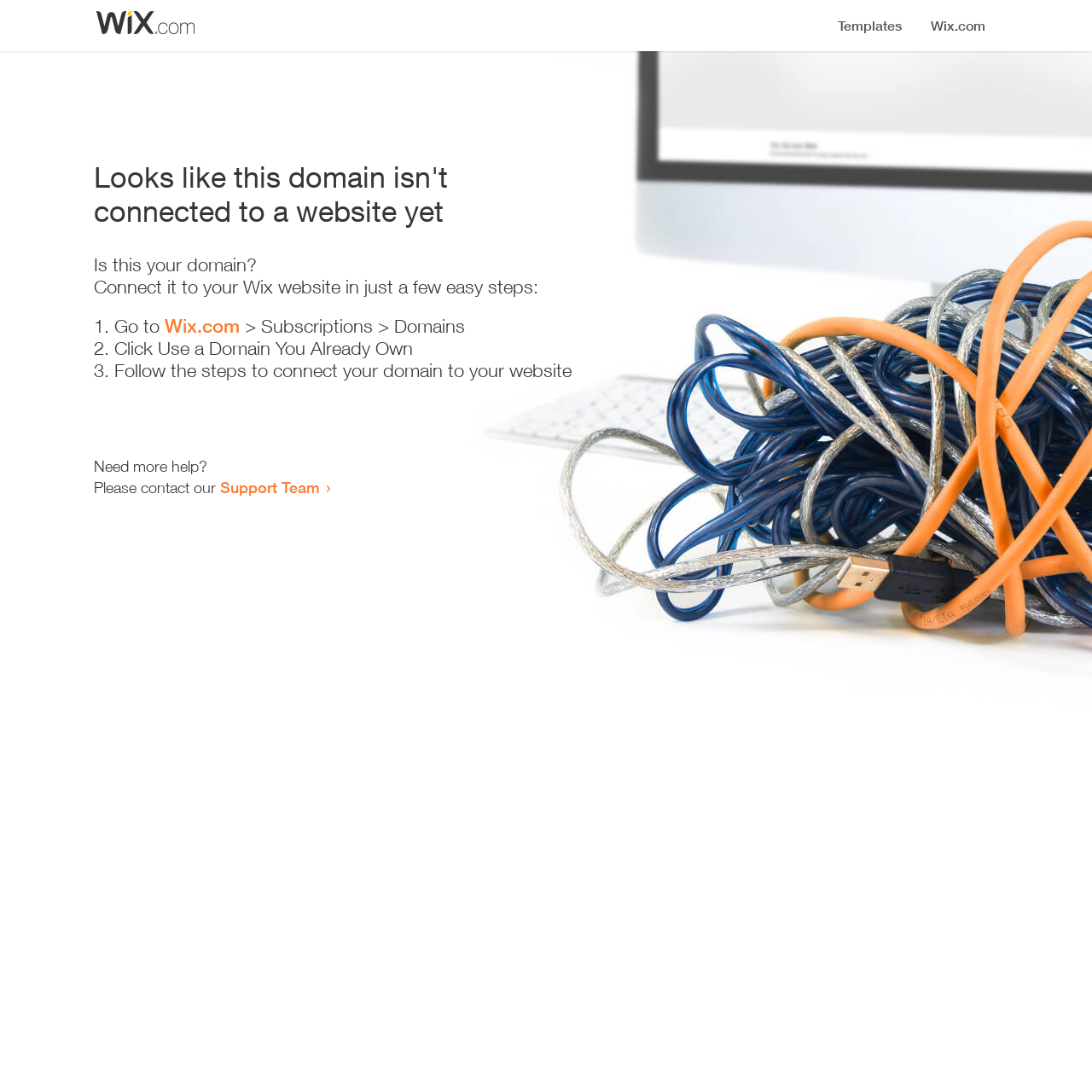Based on the image, provide a detailed response to the question:
What is the purpose of the webpage?

The webpage provides a guide on how to connect a domain to a Wix website, including the necessary steps and resources, indicating that its purpose is to assist users in connecting their domains.